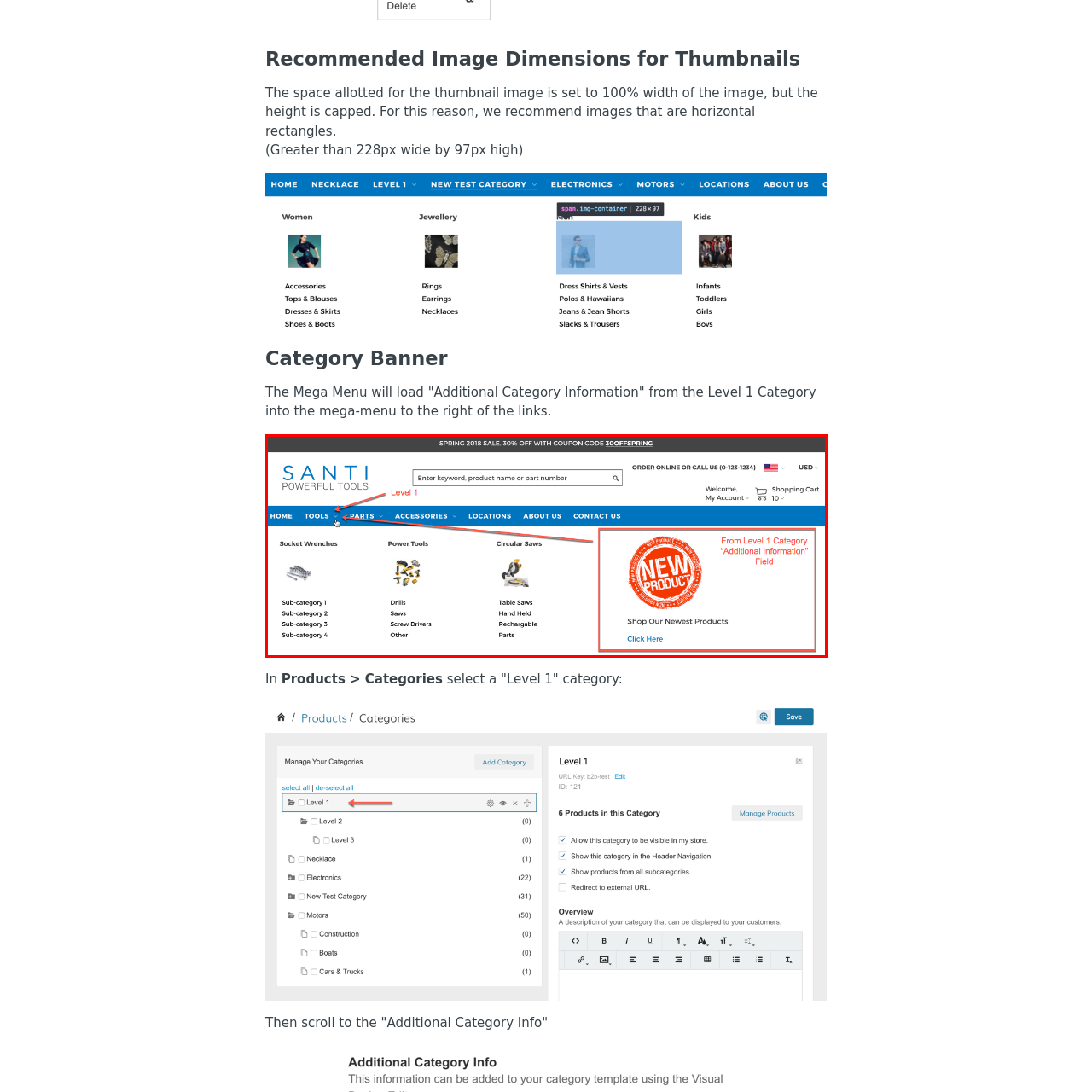Look closely at the zone within the orange frame and give a detailed answer to the following question, grounding your response on the visual details: 
What is the benefit of the webpage's layout?

The webpage's layout effectively combines navigation and promotional content, making it easy for users to find new products while showcasing the broad range of tools available on the site, thereby enhancing the overall user experience.